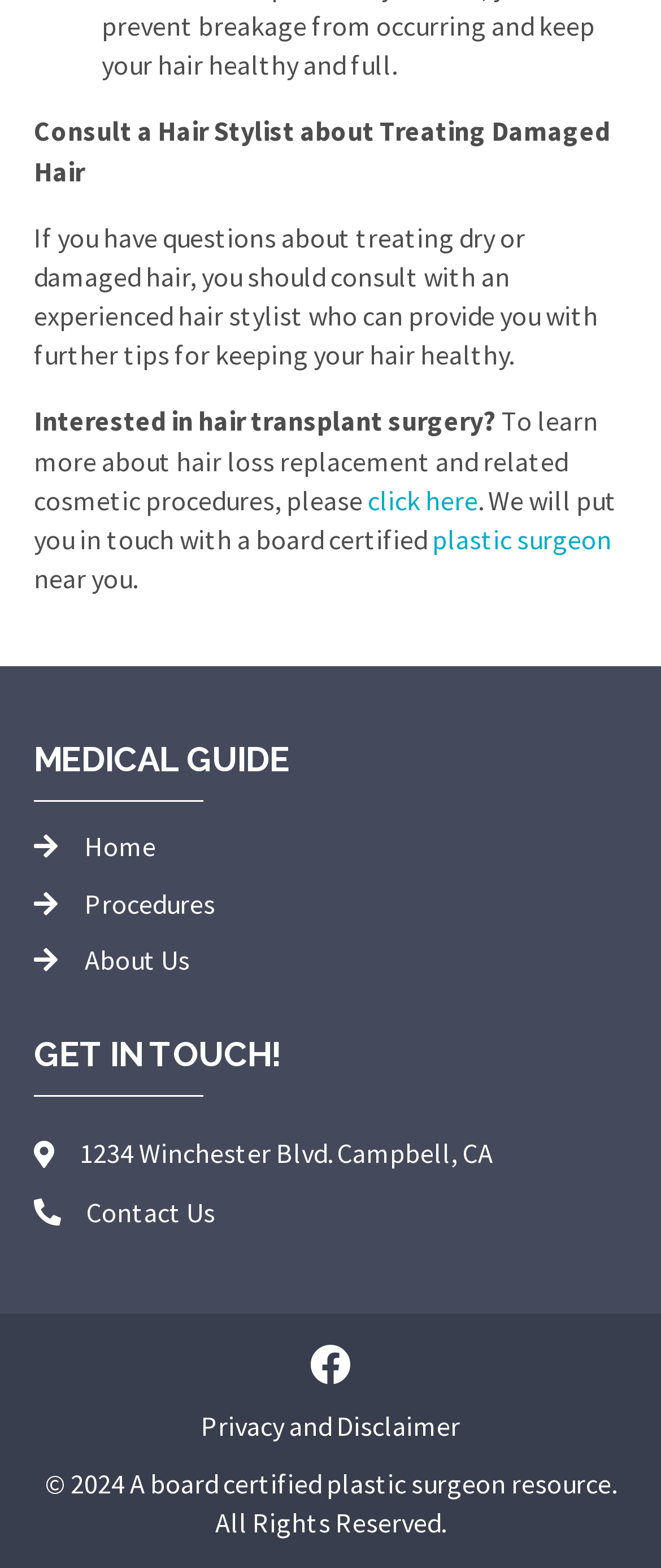Give a concise answer using one word or a phrase to the following question:
What is the address of the medical guide?

1234 Winchester Blvd. Campbell, CA